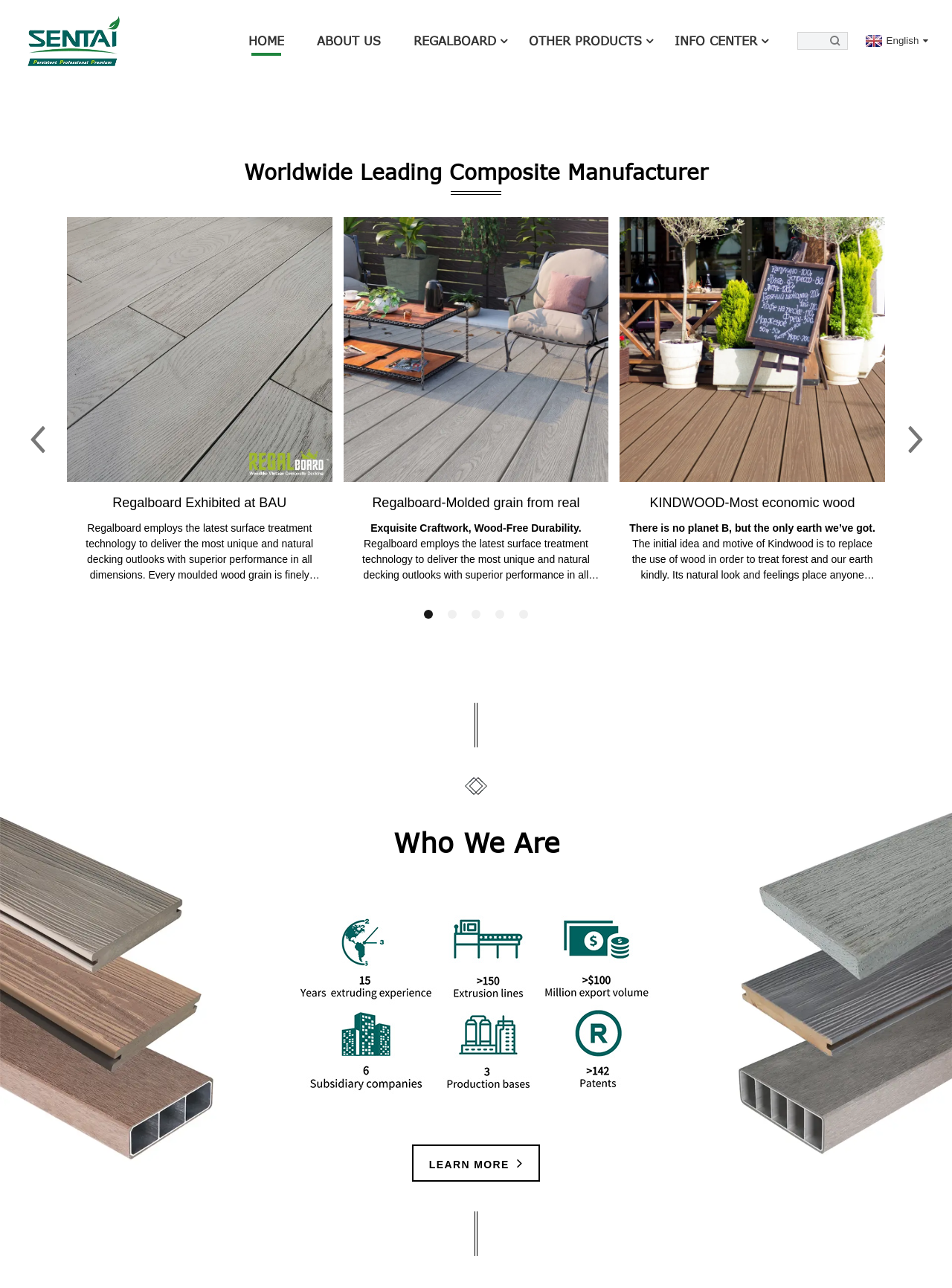Using the description: "value=""", identify the bounding box of the corresponding UI element in the screenshot.

[0.865, 0.025, 0.89, 0.038]